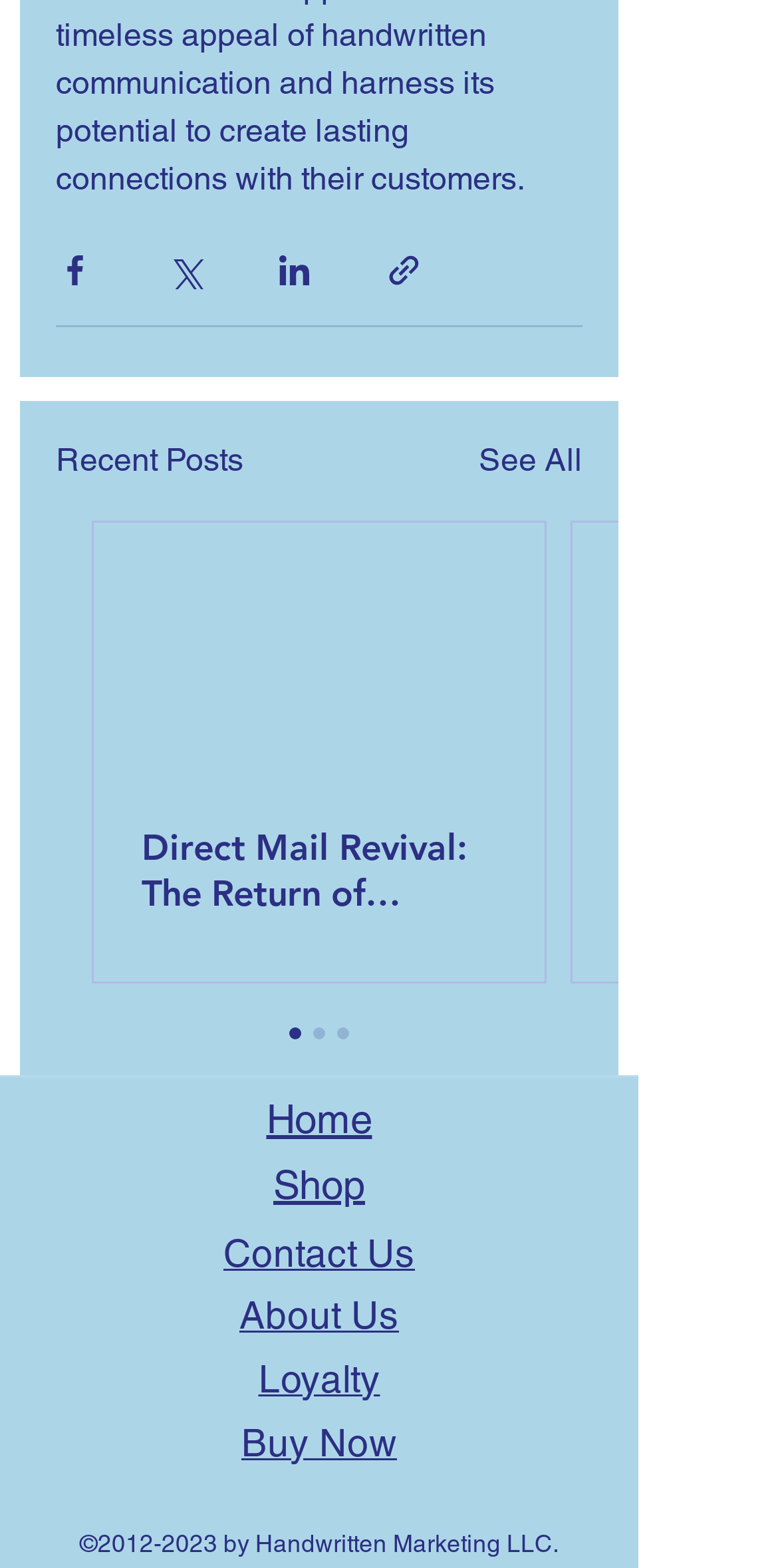Please give the bounding box coordinates of the area that should be clicked to fulfill the following instruction: "Learn about key rollover and anti-ghosting". The coordinates should be in the format of four float numbers from 0 to 1, i.e., [left, top, right, bottom].

None